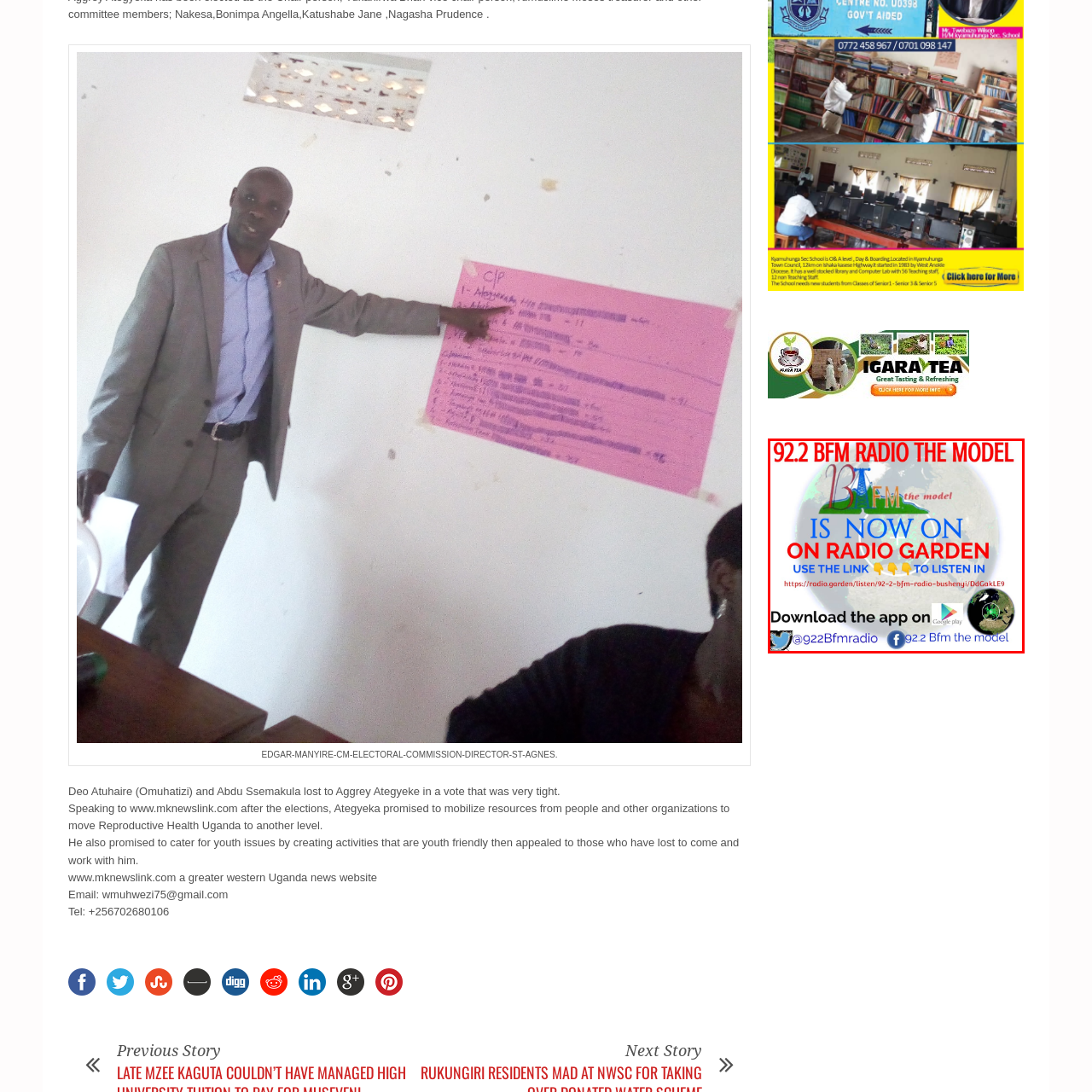Study the image enclosed in red and provide a single-word or short-phrase answer: What is the platform where the radio station is available?

Radio Garden